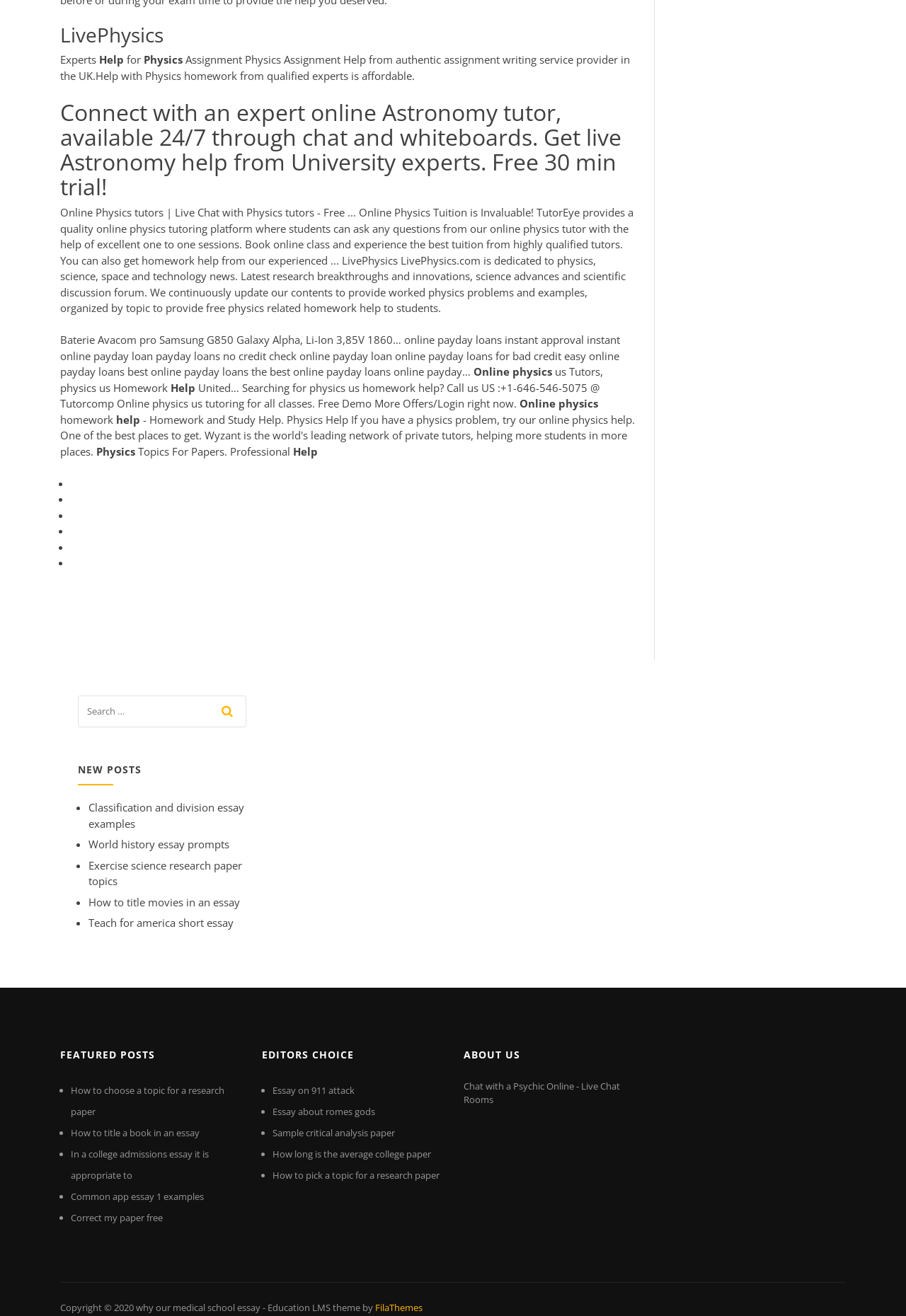Determine the bounding box coordinates of the section to be clicked to follow the instruction: "Click on 'Classification and division essay examples'". The coordinates should be given as four float numbers between 0 and 1, formatted as [left, top, right, bottom].

[0.098, 0.608, 0.27, 0.631]